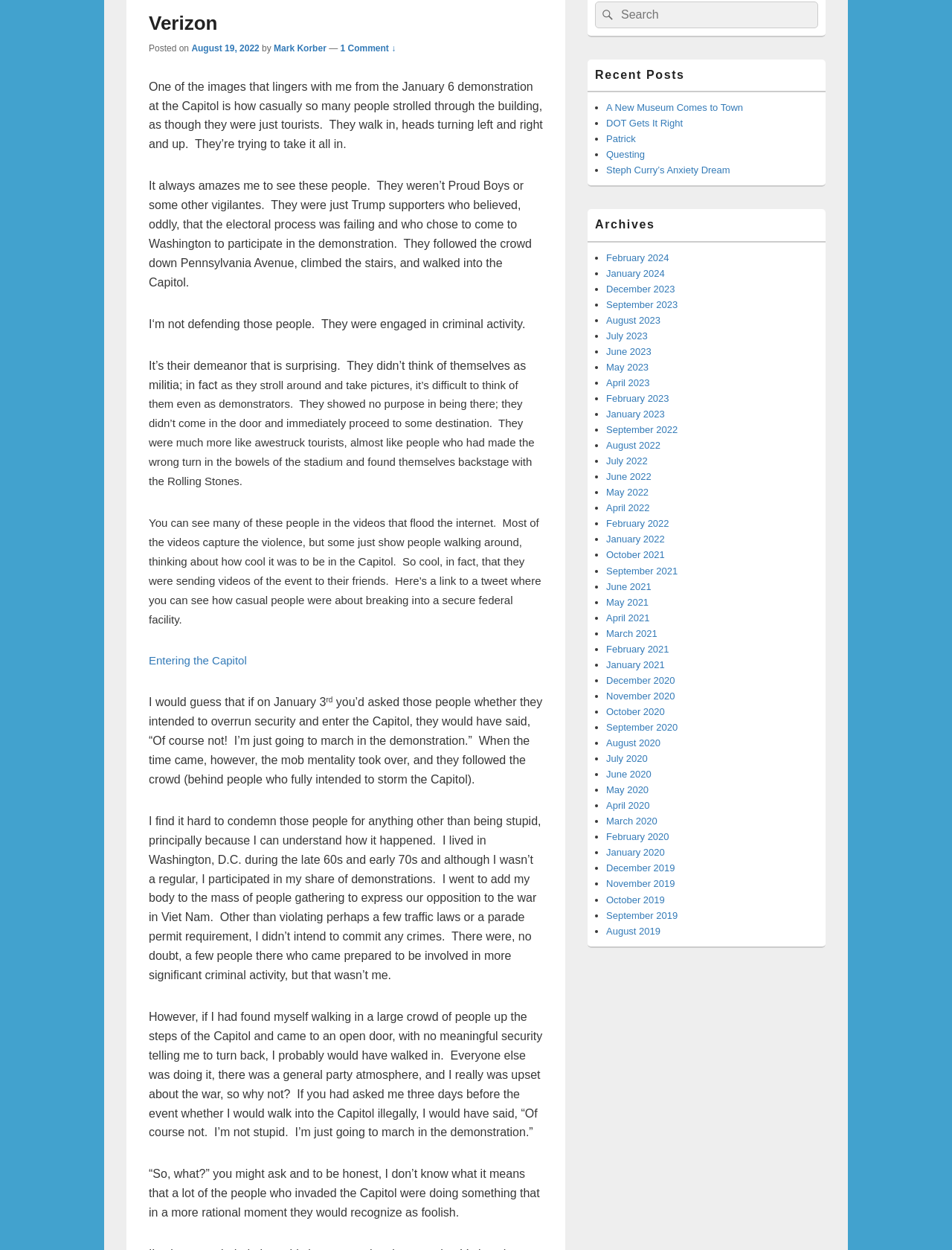Find the bounding box of the UI element described as follows: "20-For Readers of the Qur'an".

None